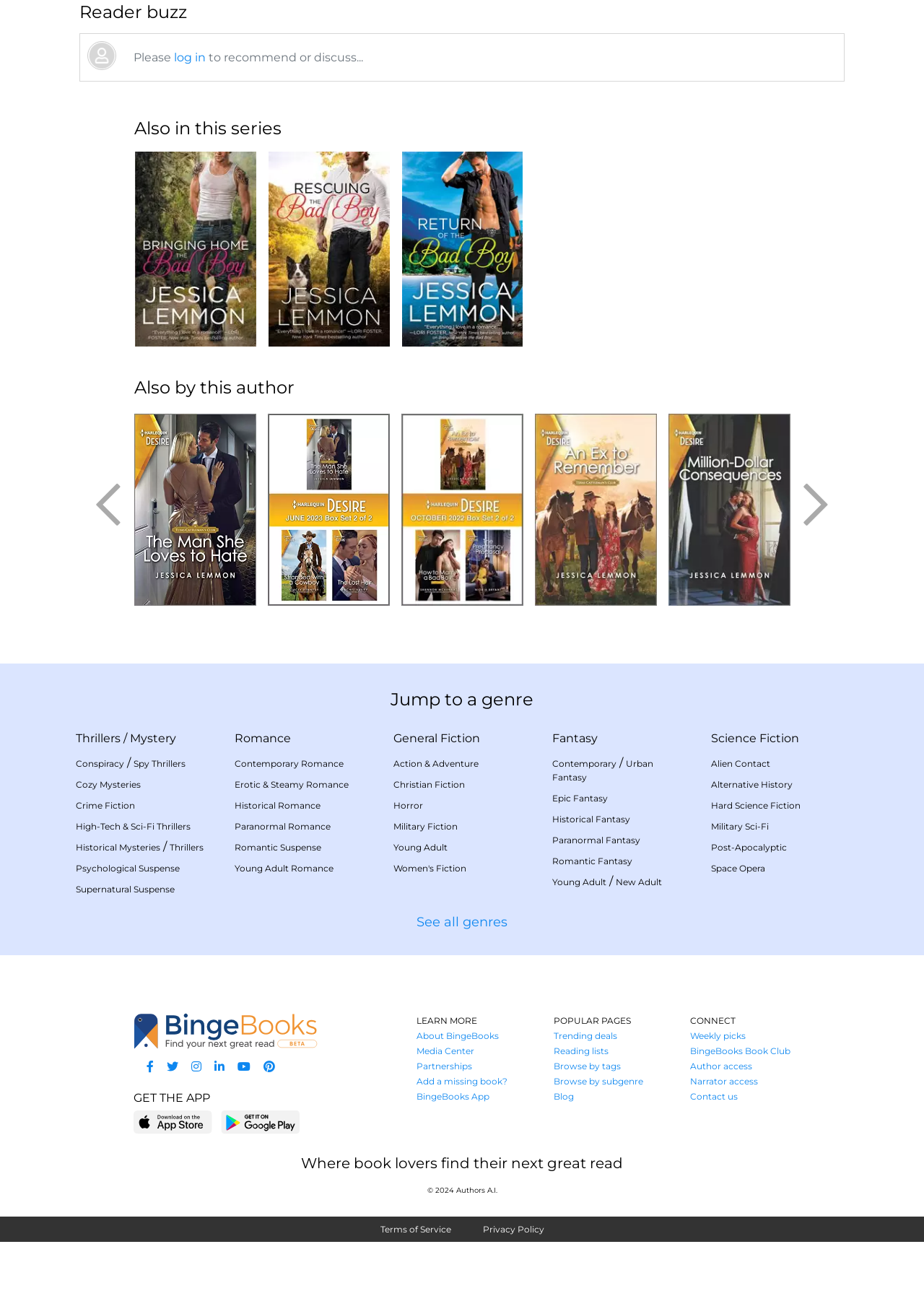Provide your answer in one word or a succinct phrase for the question: 
How many genres are listed in the 'Jump to a genre' section?

24